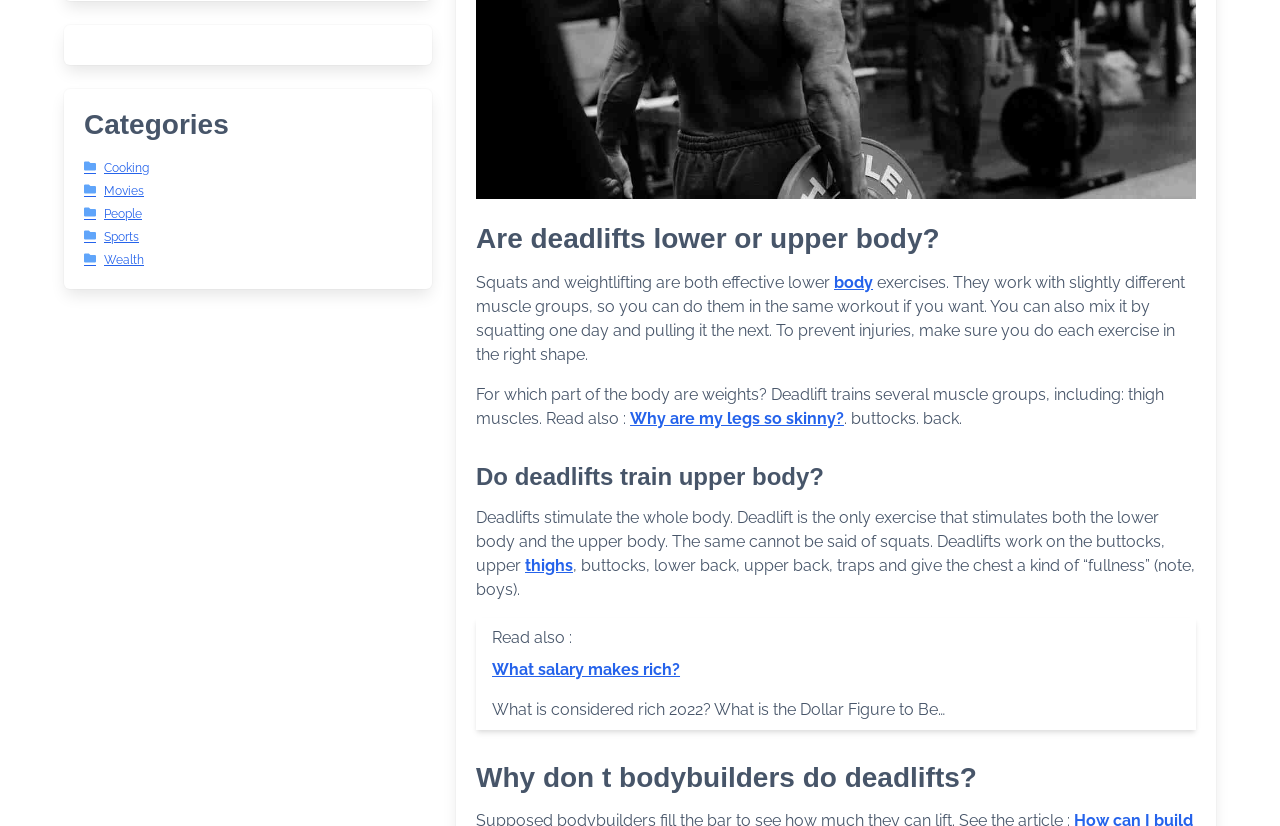Determine the bounding box coordinates for the UI element matching this description: "What salary makes rich?".

[0.384, 0.799, 0.531, 0.822]